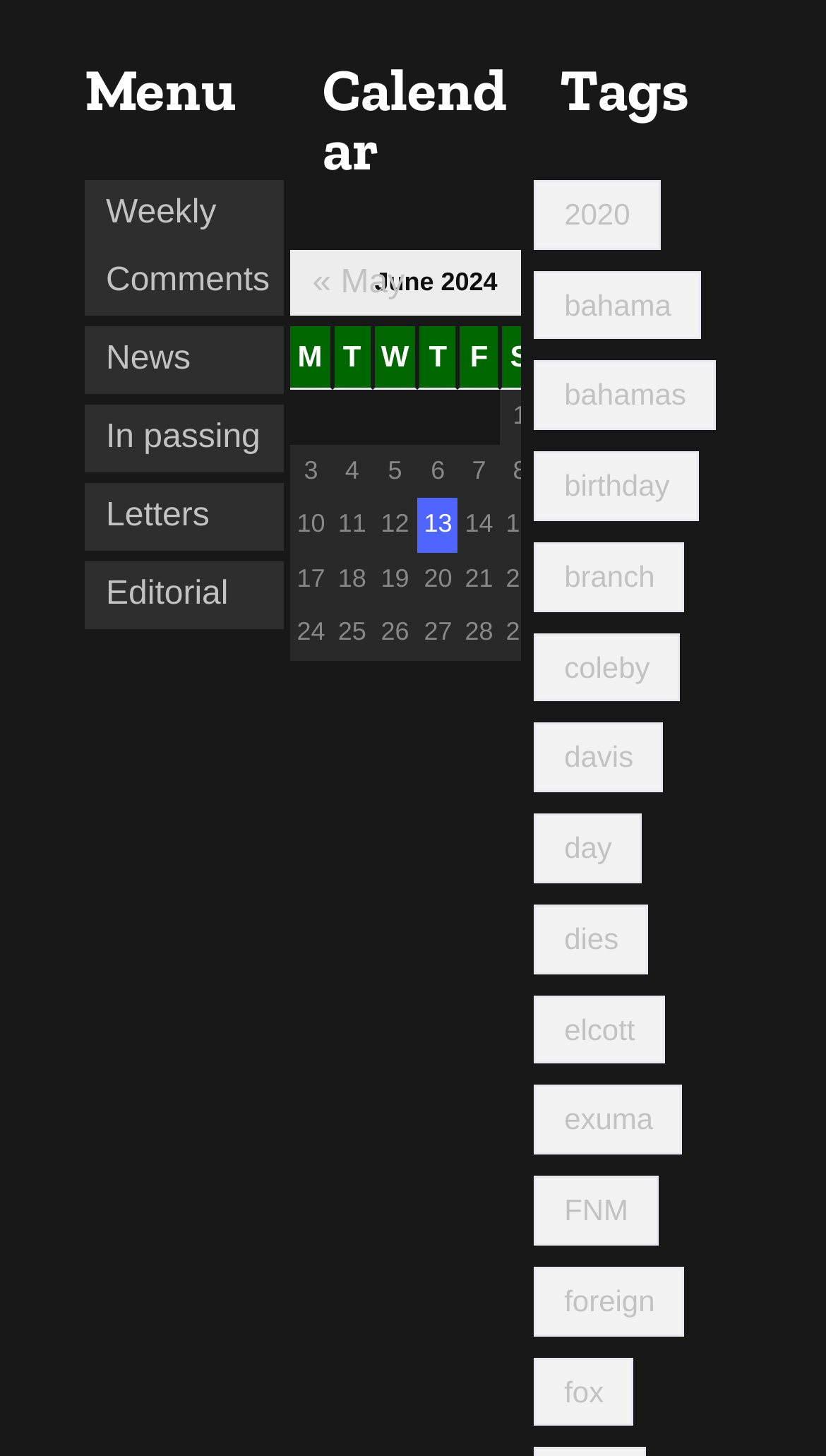What is the first day of the month with a post published?
Please respond to the question with a detailed and thorough explanation.

The first day of the month with a post published is '2' because the first gridcell with a link element in the table with the caption 'June 2024' has the OCR text 'Posts published on June 2, 2024'.